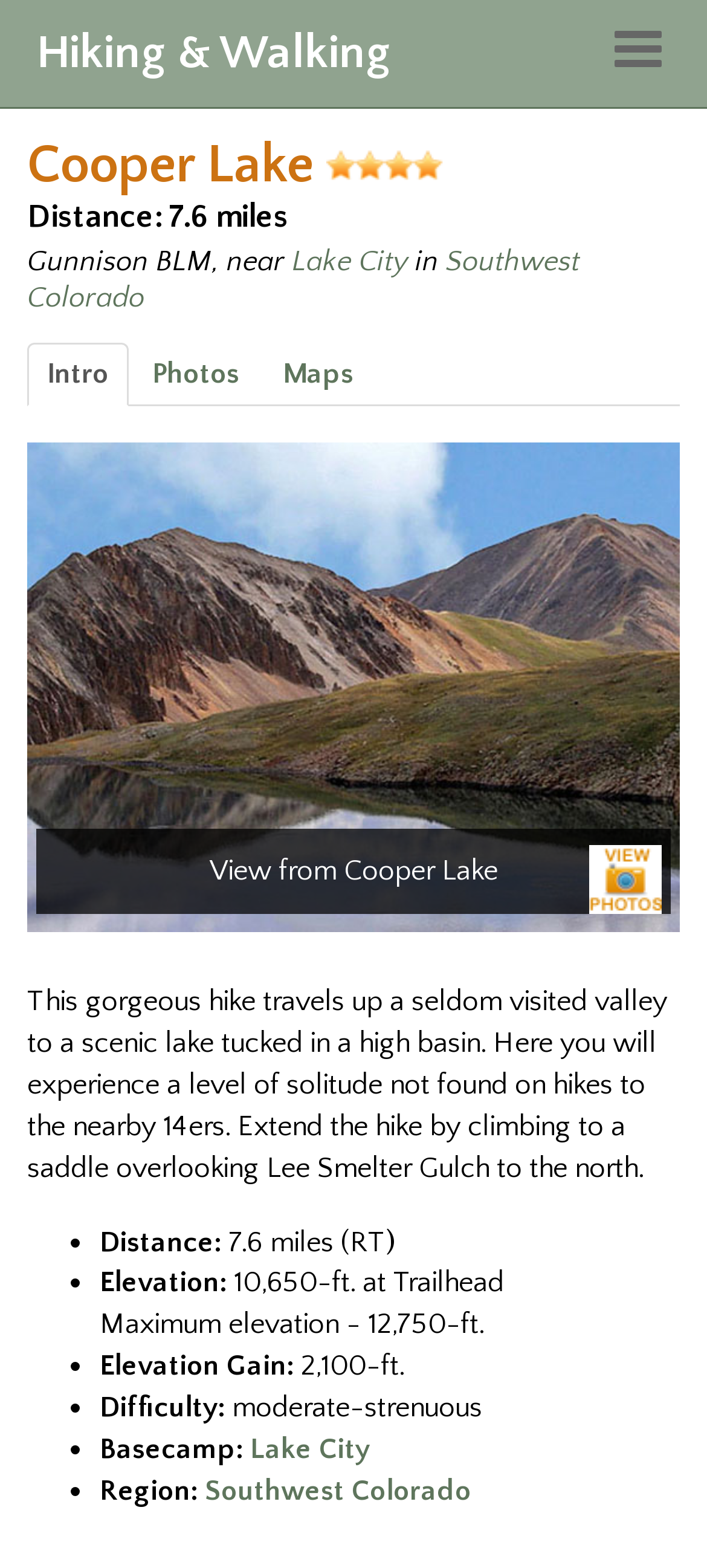Can you specify the bounding box coordinates for the region that should be clicked to fulfill this instruction: "Toggle navigation".

[0.844, 0.009, 0.962, 0.053]